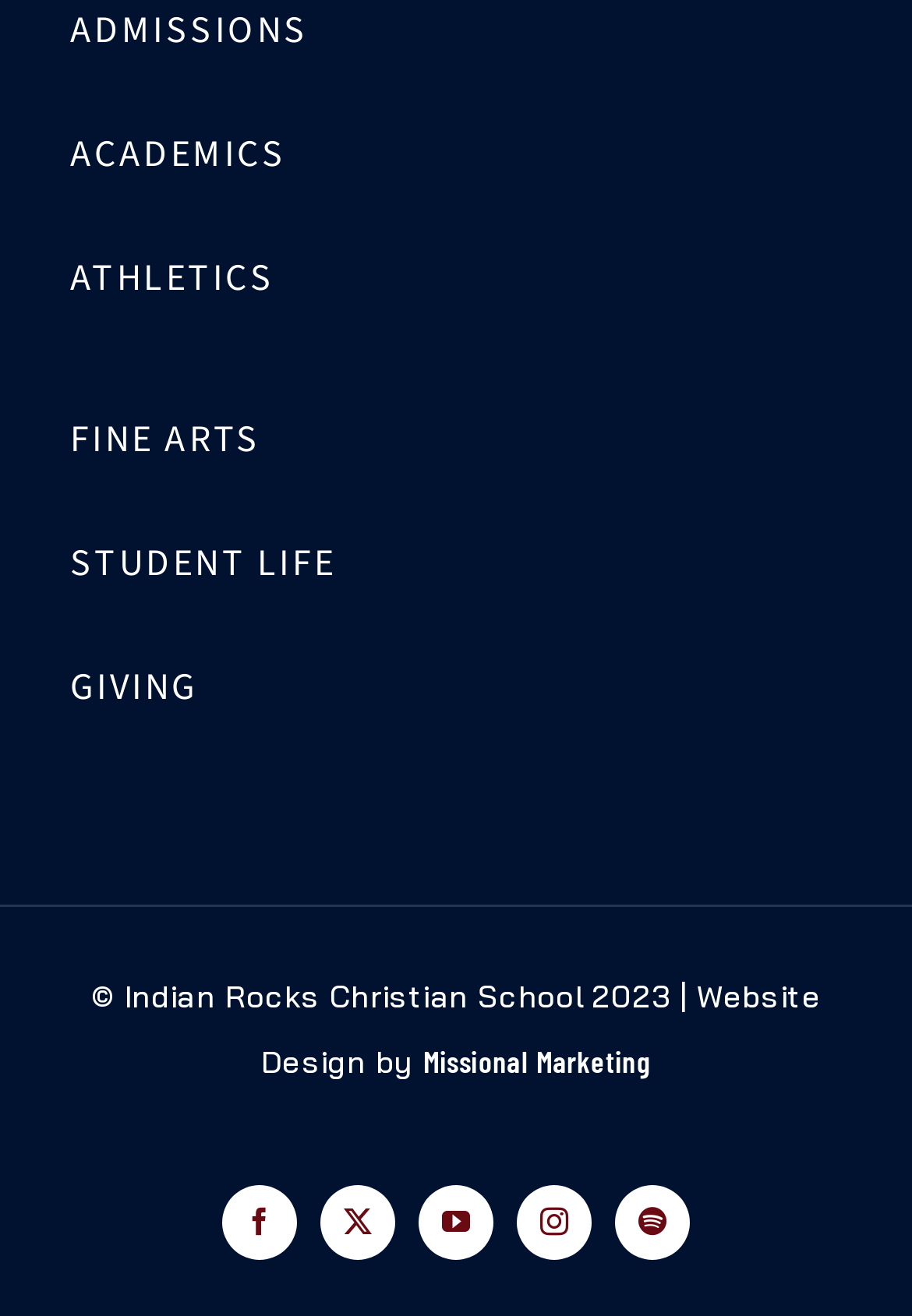Answer briefly with one word or phrase:
What is the year of the copyright?

2023